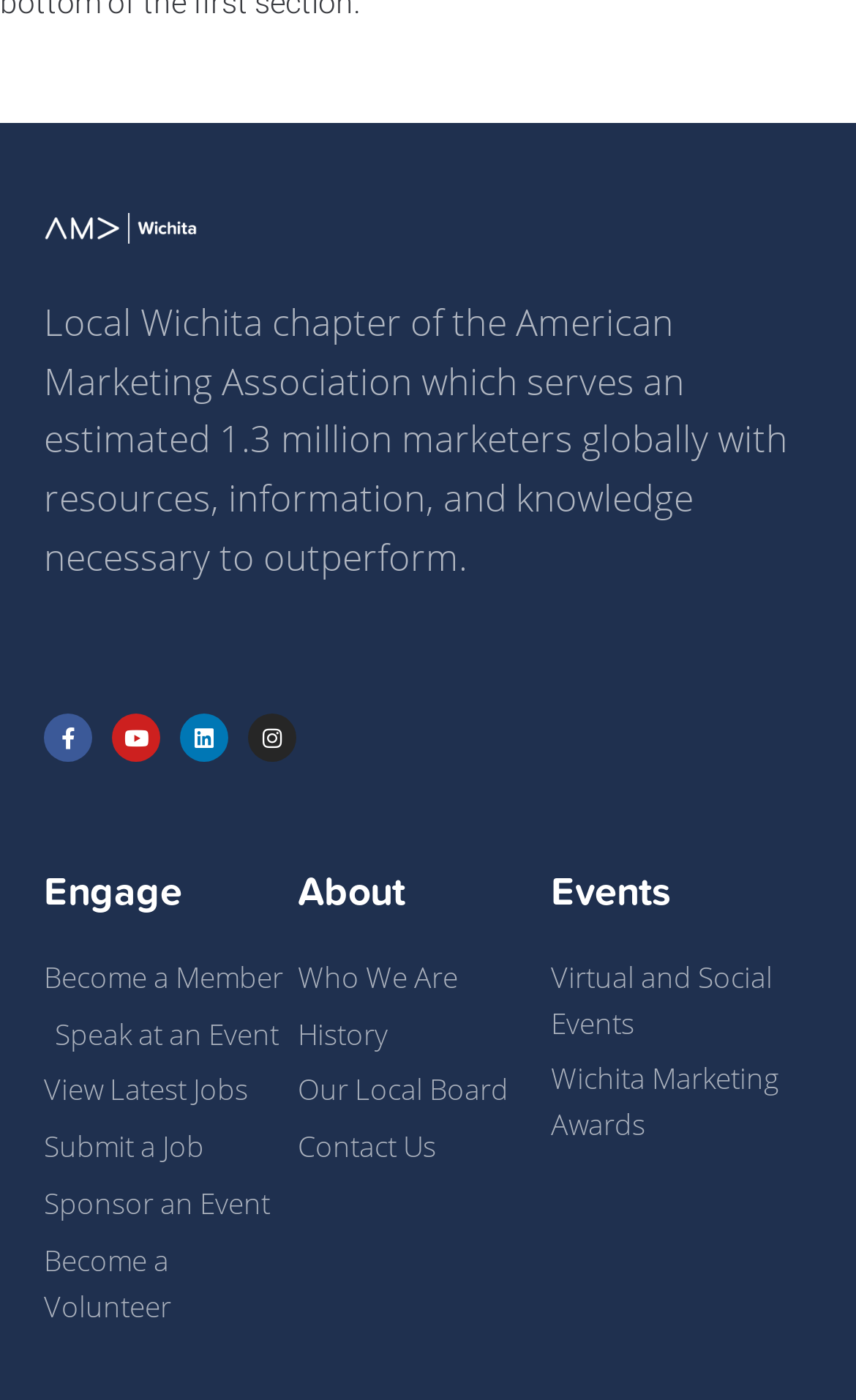How many main sections are present on the webpage?
Look at the image and answer the question with a single word or phrase.

3